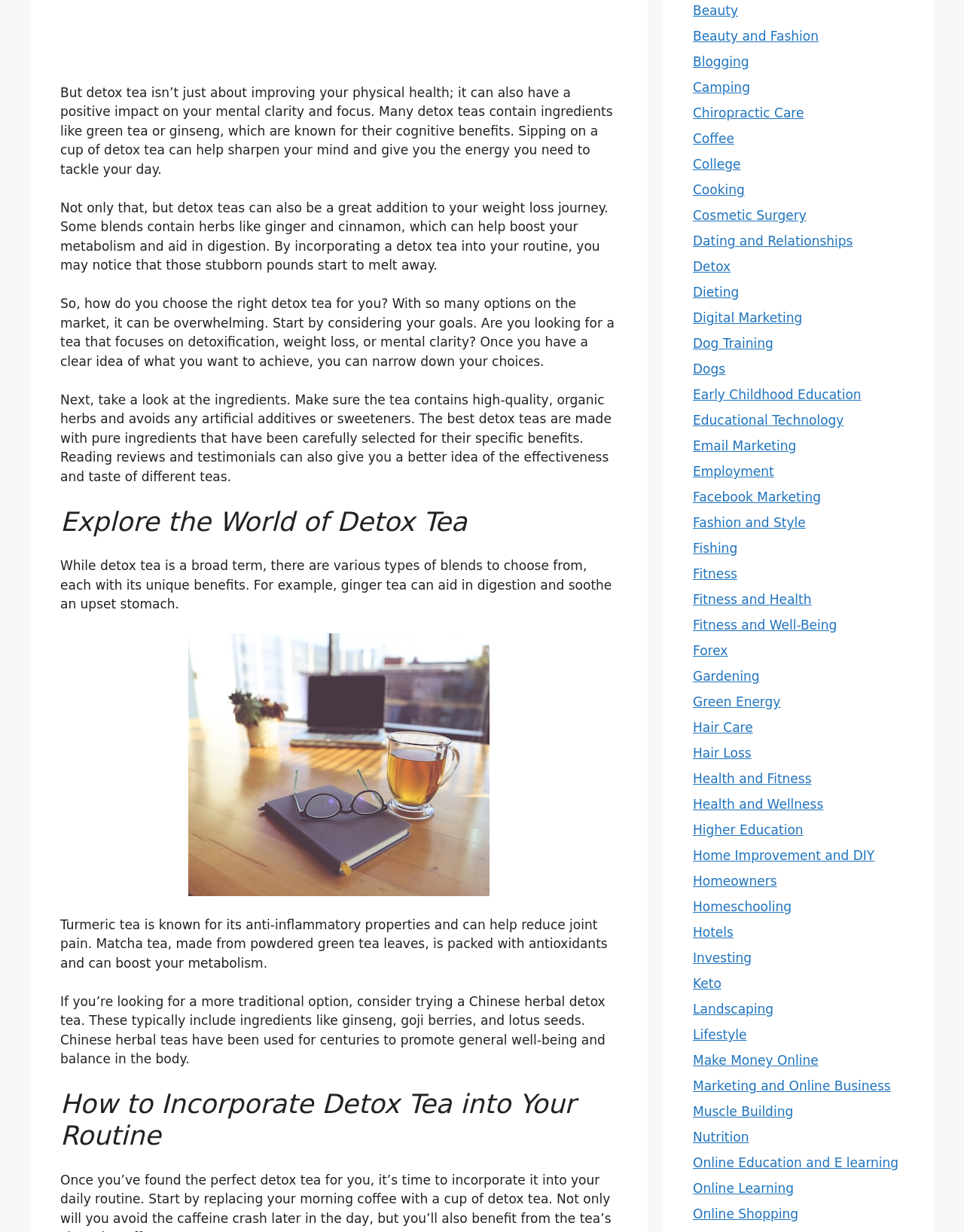Find the bounding box coordinates for the area that should be clicked to accomplish the instruction: "Read about 'How to Incorporate Detox Tea into Your Routine'".

[0.062, 0.883, 0.641, 0.935]